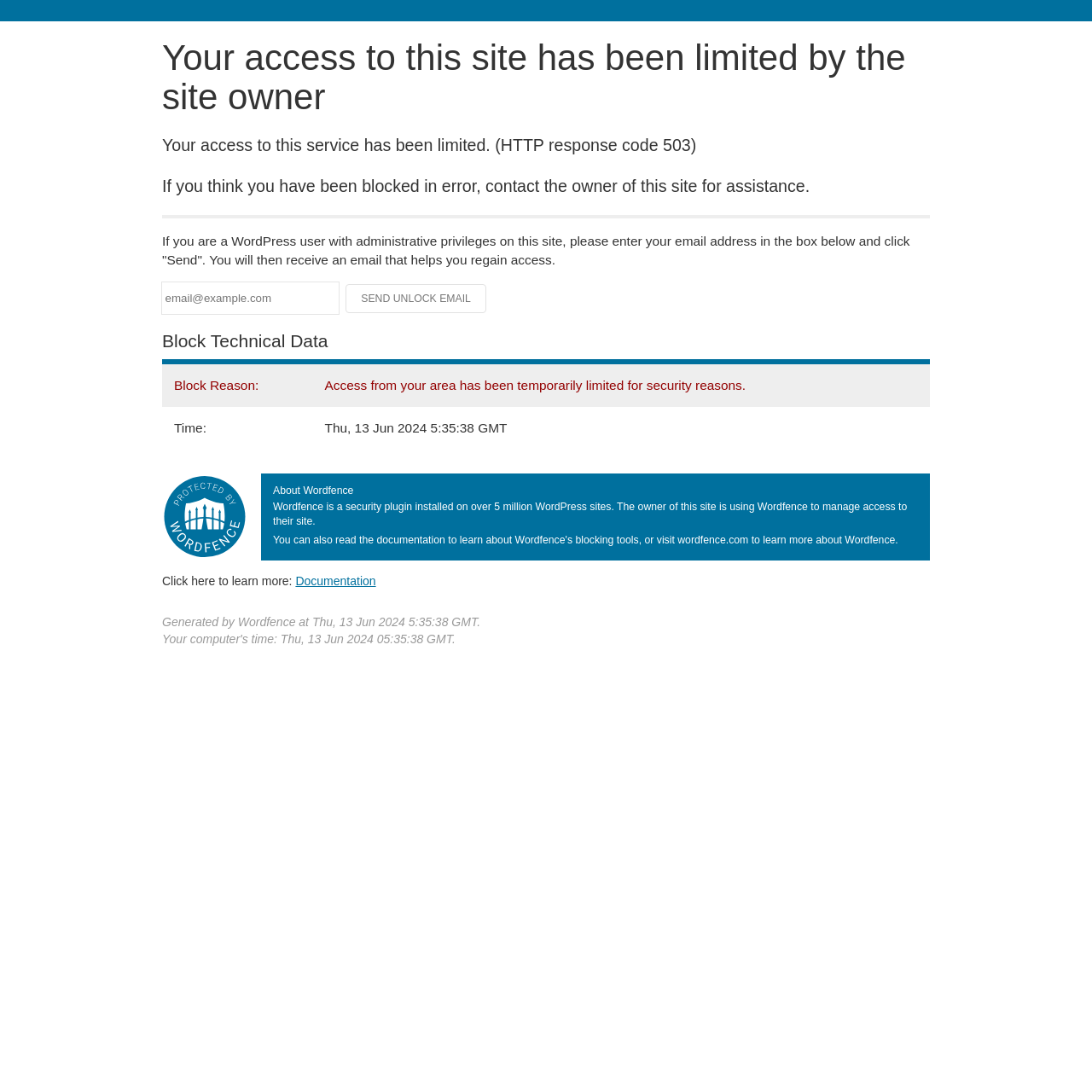Show the bounding box coordinates for the HTML element described as: "Documentation".

[0.271, 0.526, 0.344, 0.538]